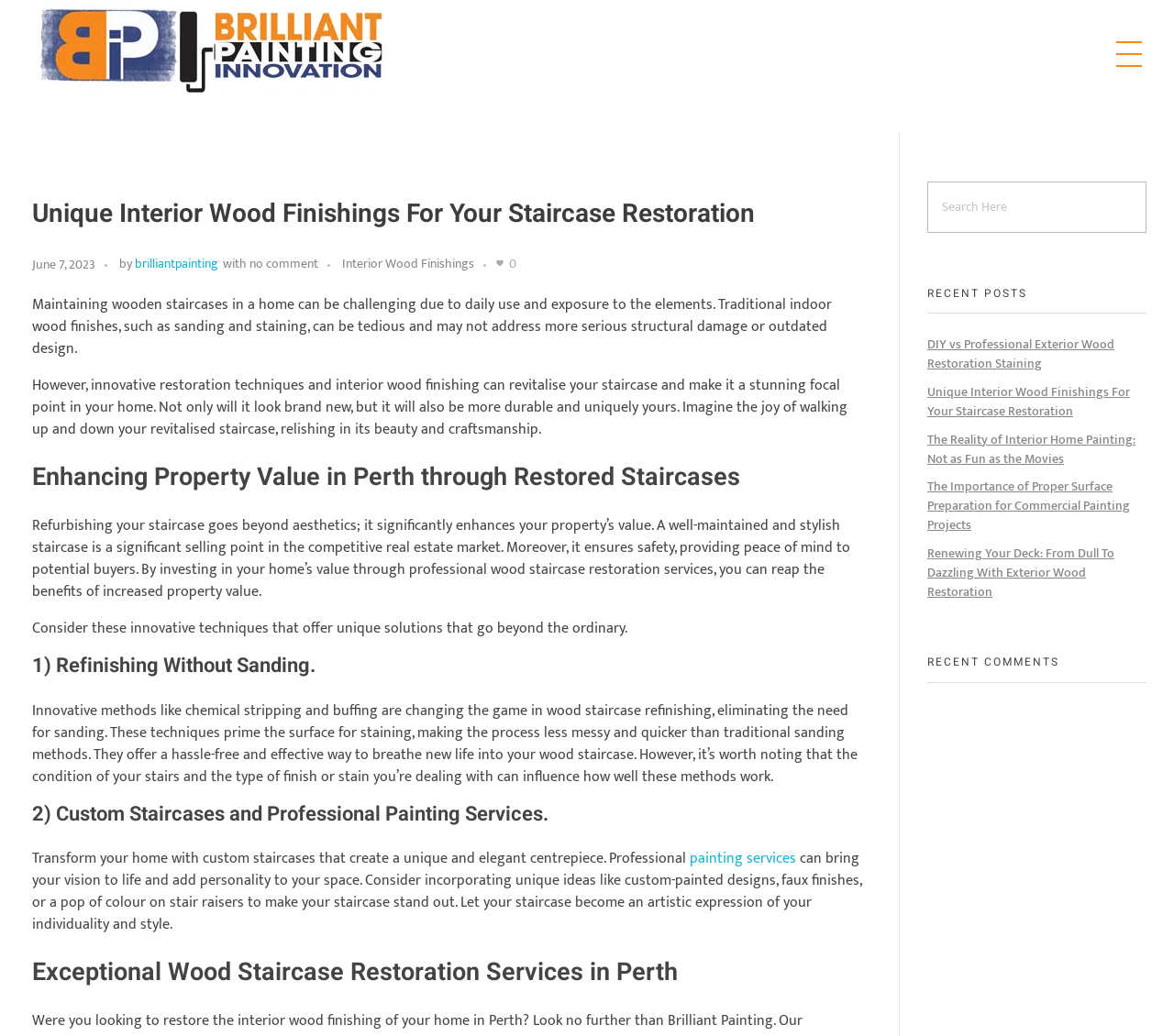What is the company name?
Answer the question with as much detail as possible.

I found the company name by looking at the logo and the heading element at the top of the webpage, which says 'Brilliant Painting Innovation'.